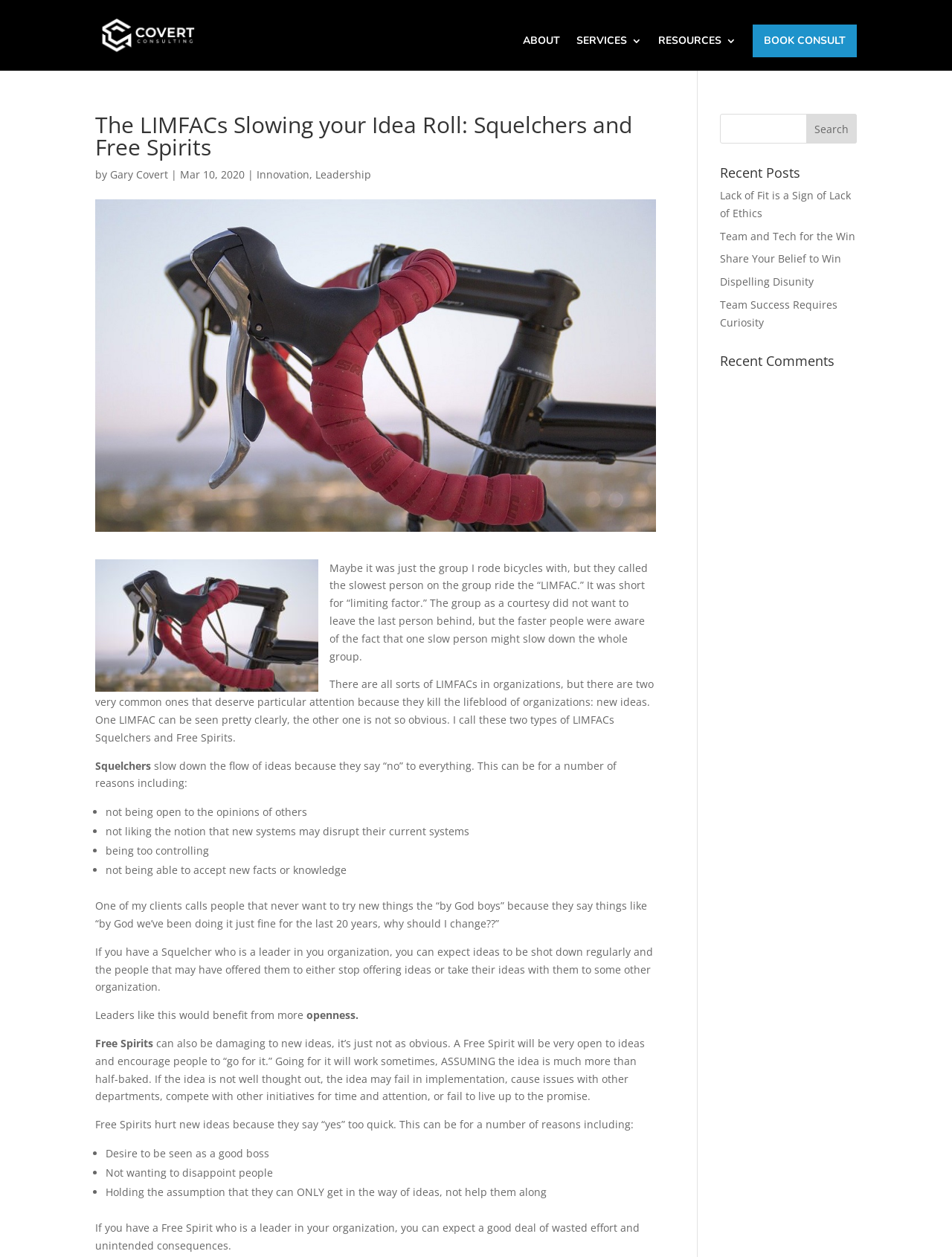Please identify the bounding box coordinates of the area that needs to be clicked to fulfill the following instruction: "Read the 'Recent Posts'."

[0.756, 0.132, 0.9, 0.149]